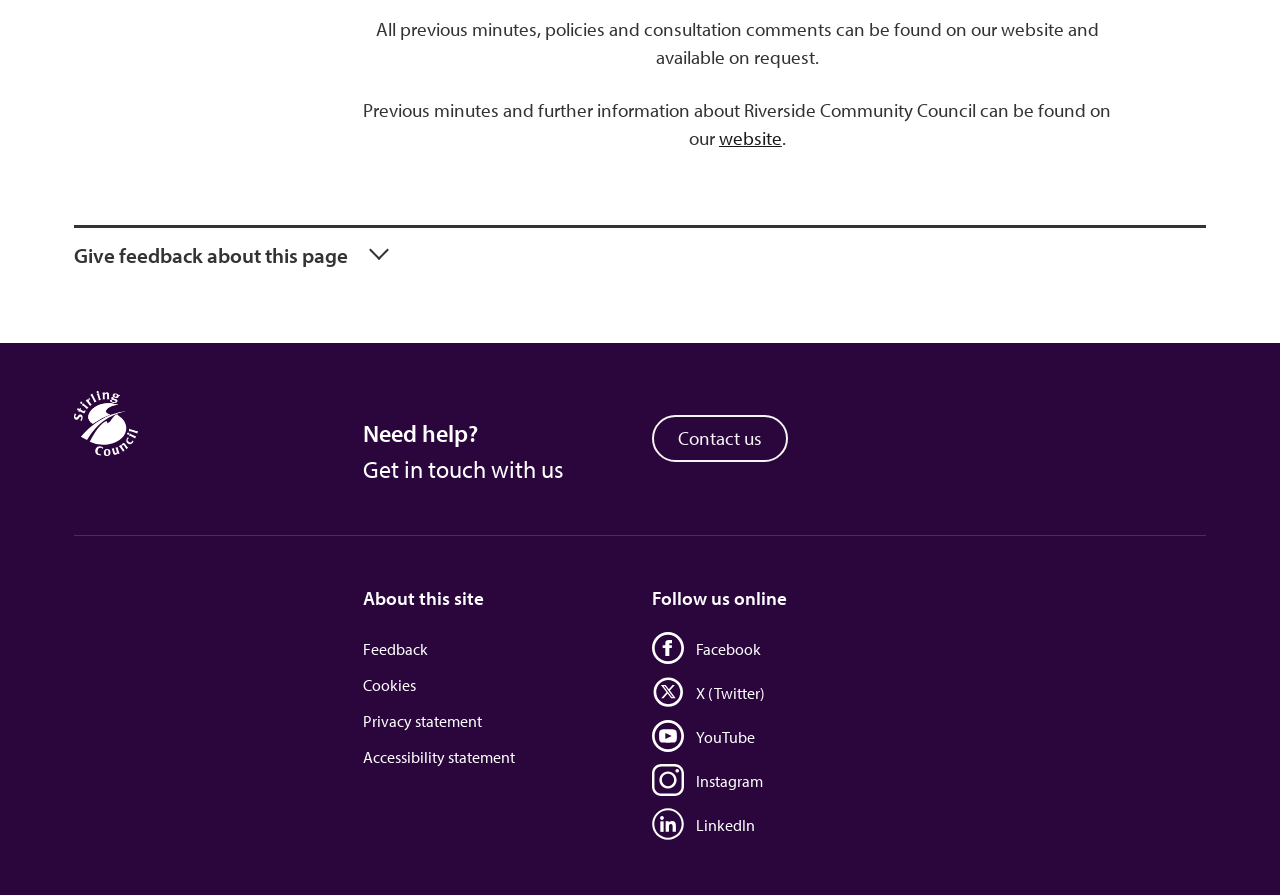Predict the bounding box of the UI element based on the description: "aria-label="Stirling Council"". The coordinates should be four float numbers between 0 and 1, formatted as [left, top, right, bottom].

[0.057, 0.437, 0.107, 0.516]